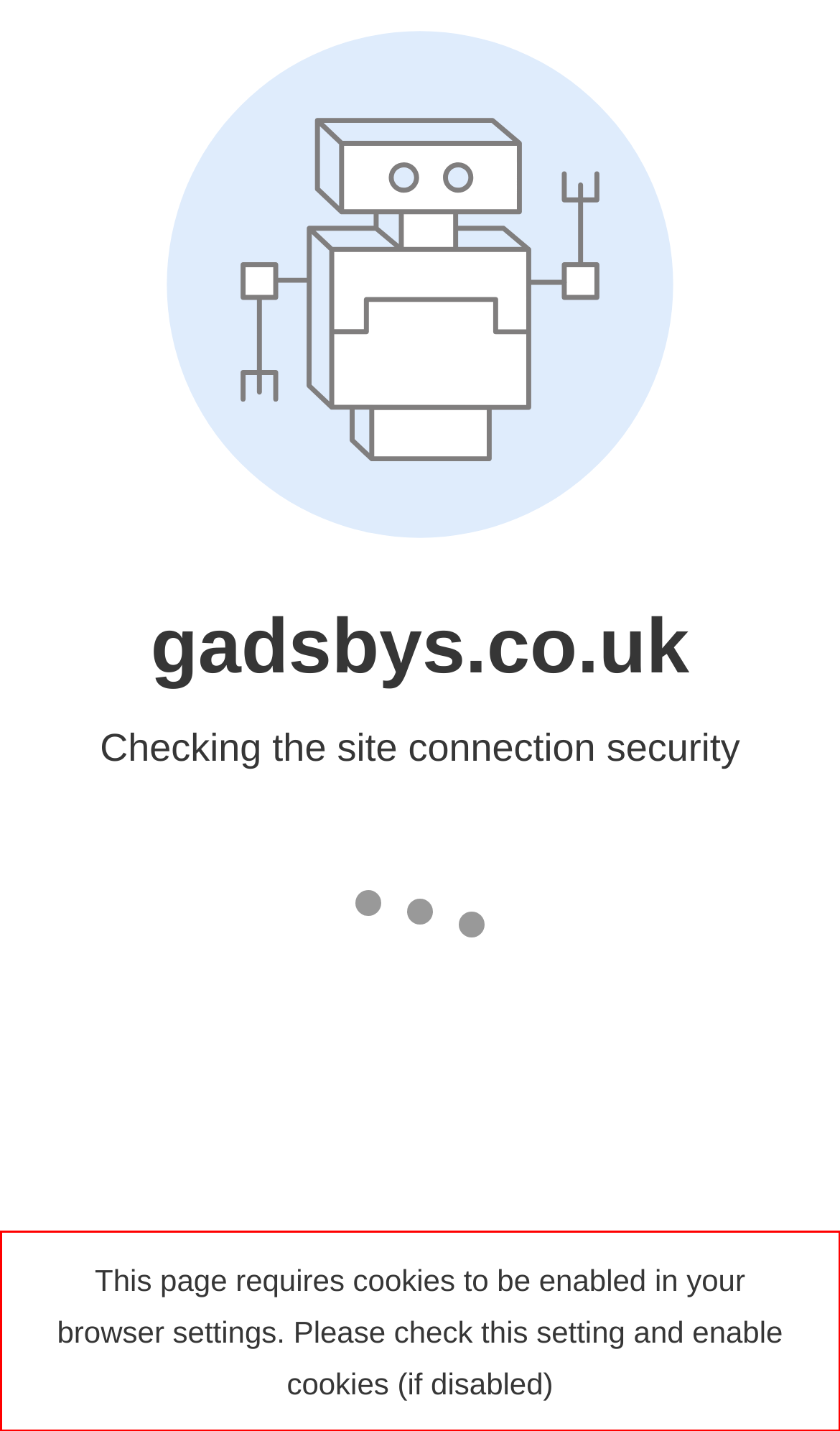Examine the webpage screenshot, find the red bounding box, and extract the text content within this marked area.

This page requires cookies to be enabled in your browser settings. Please check this setting and enable cookies (if disabled)